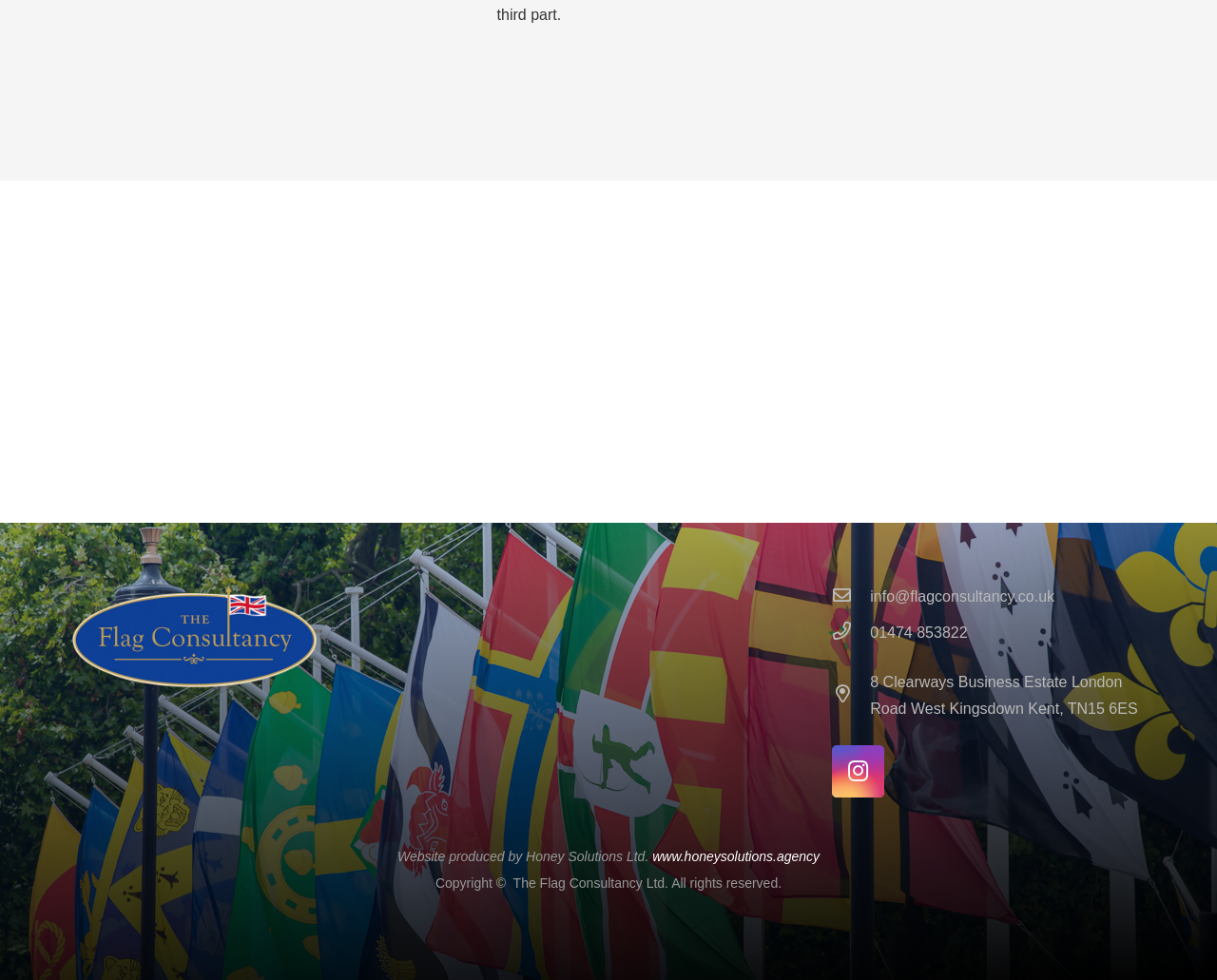Locate the bounding box coordinates of the clickable region to complete the following instruction: "Visit 8 Clearways Business Estate London Road West Kingsdown Kent, TN15 6ES."

[0.684, 0.696, 0.715, 0.723]